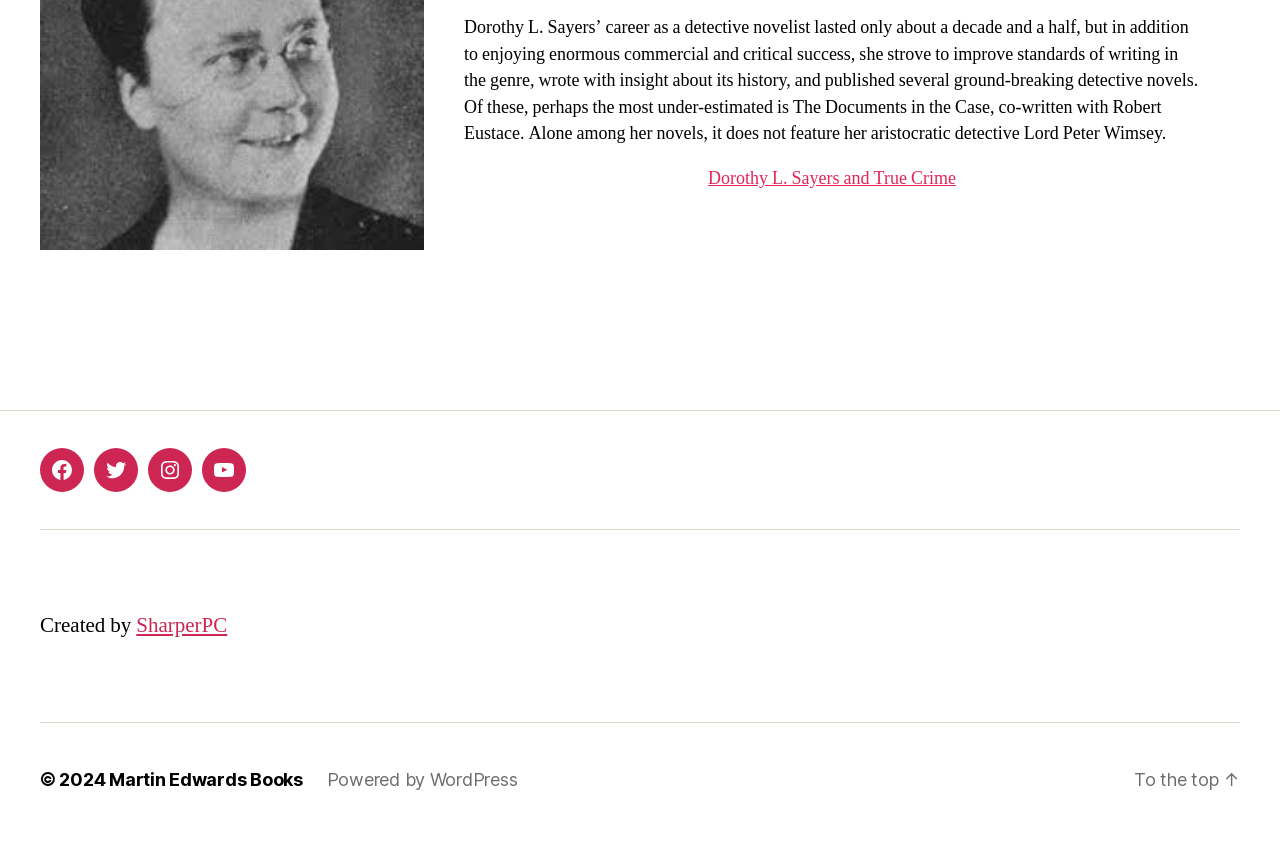Determine the bounding box coordinates of the region I should click to achieve the following instruction: "Check the copyright information". Ensure the bounding box coordinates are four float numbers between 0 and 1, i.e., [left, top, right, bottom].

[0.031, 0.921, 0.085, 0.946]